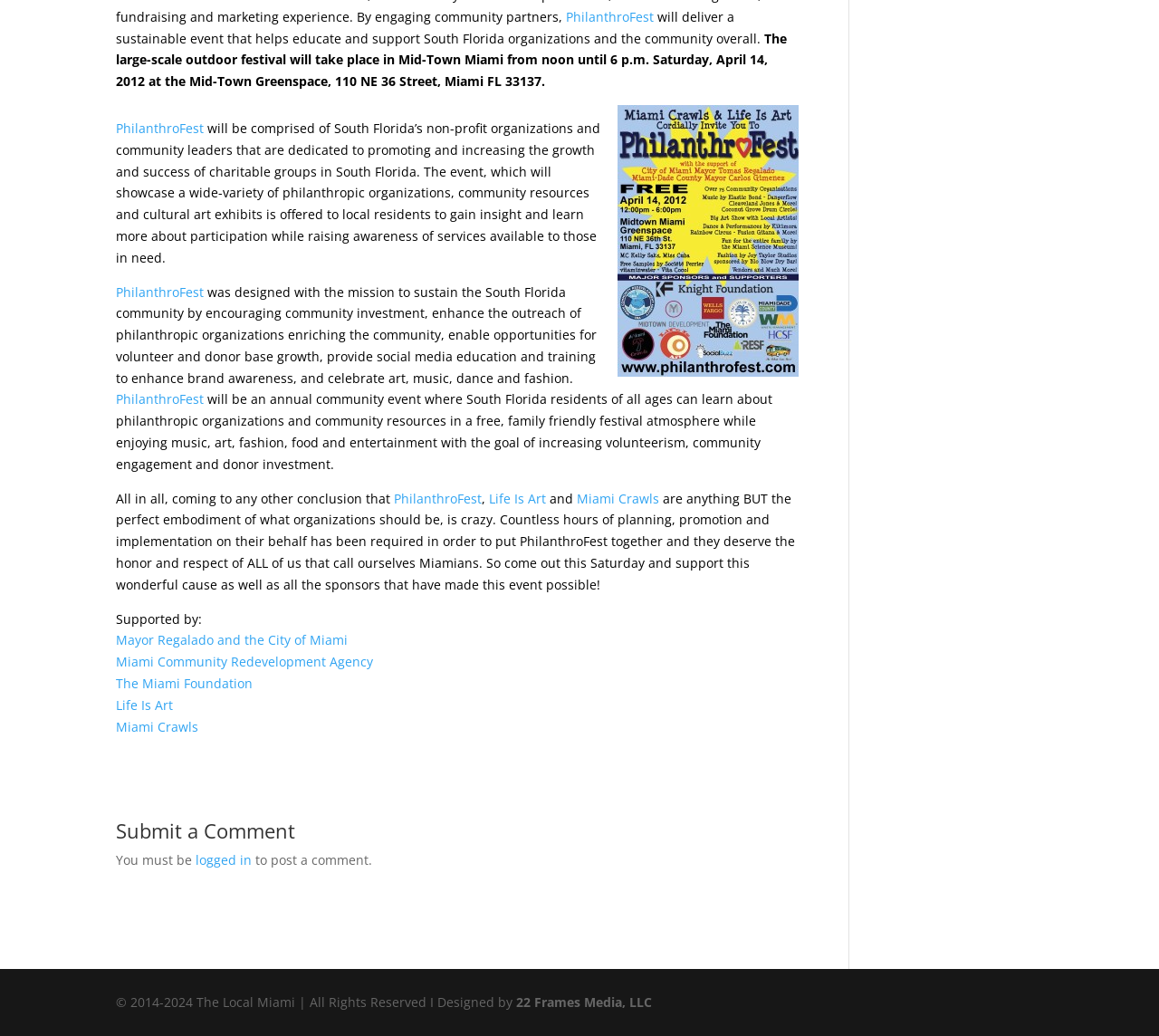Find the bounding box coordinates of the UI element according to this description: "logged in".

[0.169, 0.822, 0.217, 0.839]